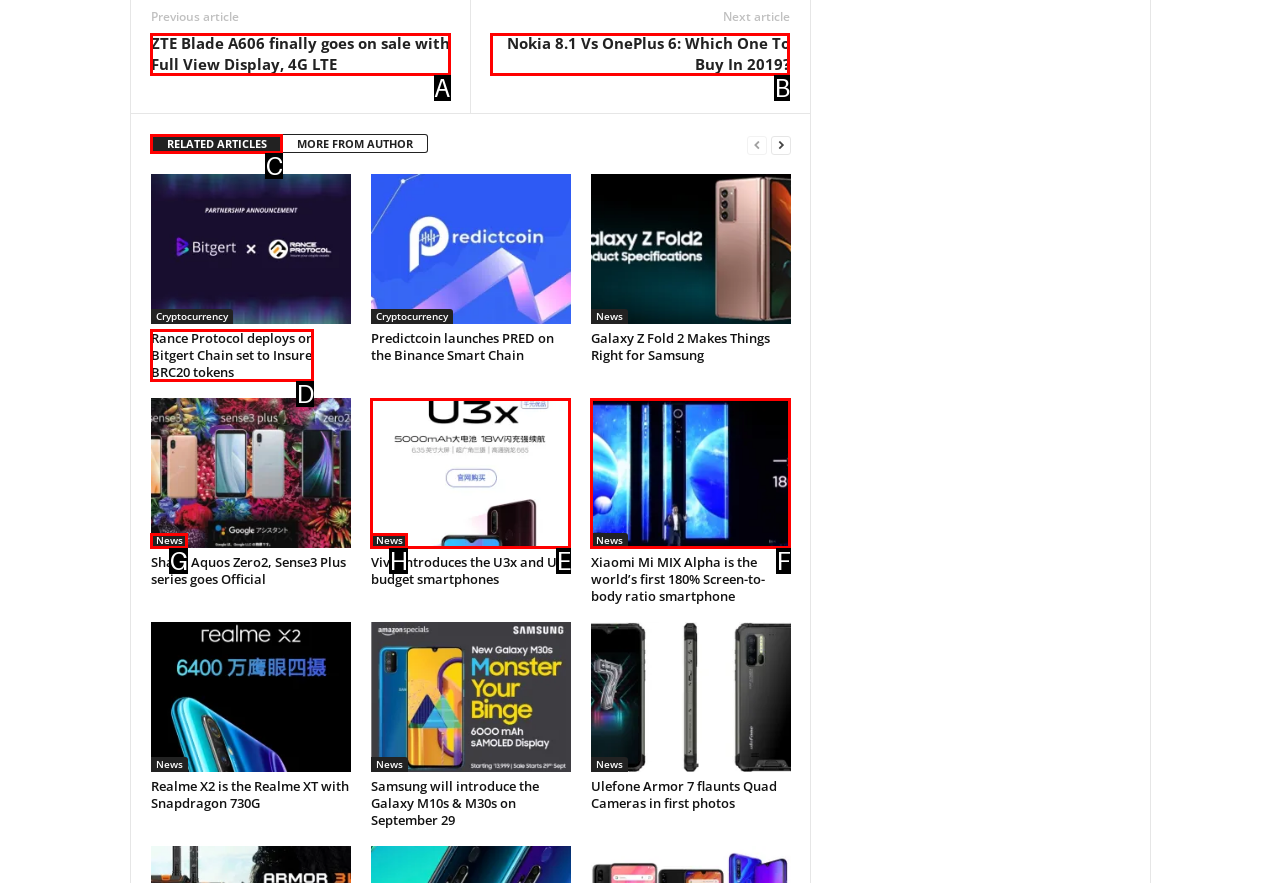From the description: Home, select the HTML element that fits best. Reply with the letter of the appropriate option.

None